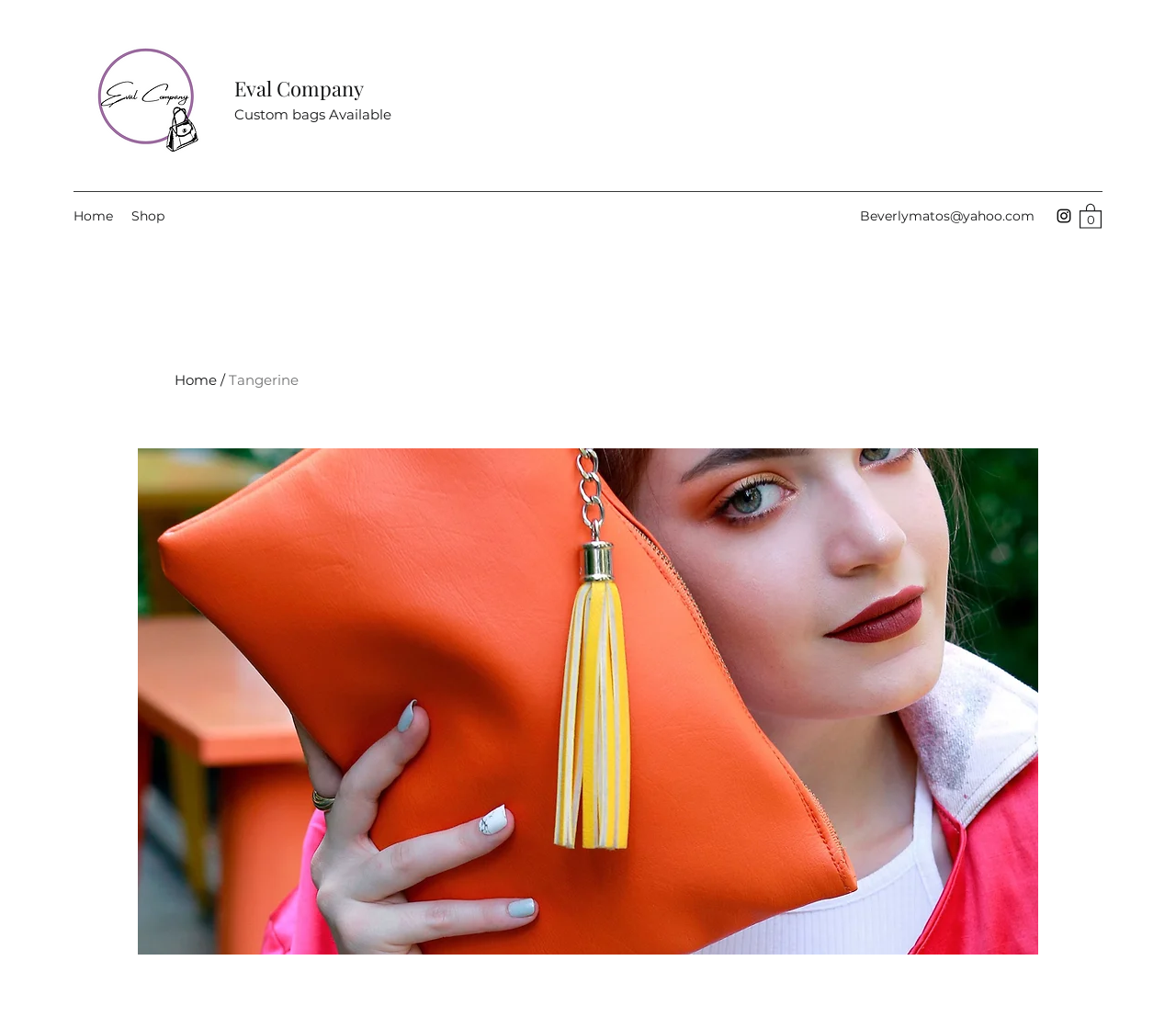Extract the bounding box coordinates of the UI element described: "Home". Provide the coordinates in the format [left, top, right, bottom] with values ranging from 0 to 1.

[0.055, 0.199, 0.104, 0.226]